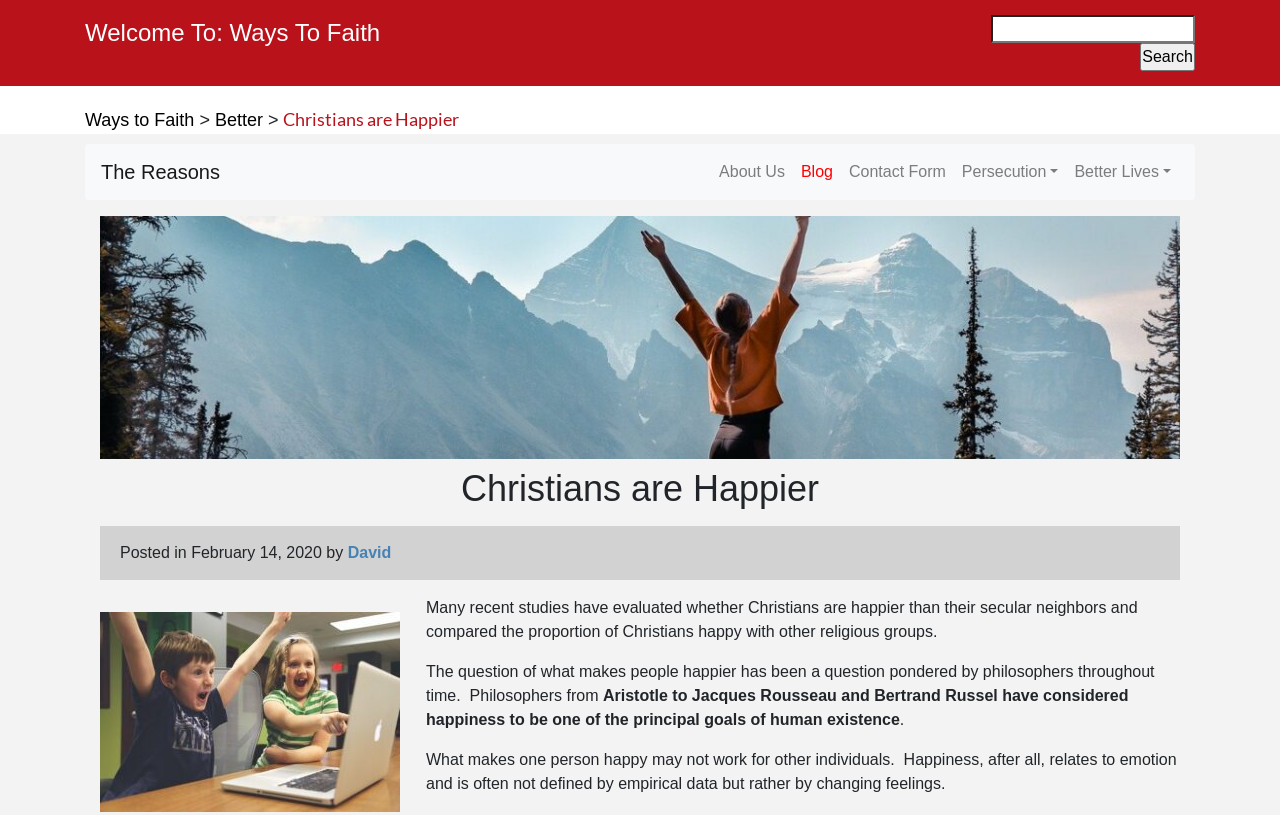Can you determine the bounding box coordinates of the area that needs to be clicked to fulfill the following instruction: "Learn about persecution"?

[0.745, 0.187, 0.833, 0.236]